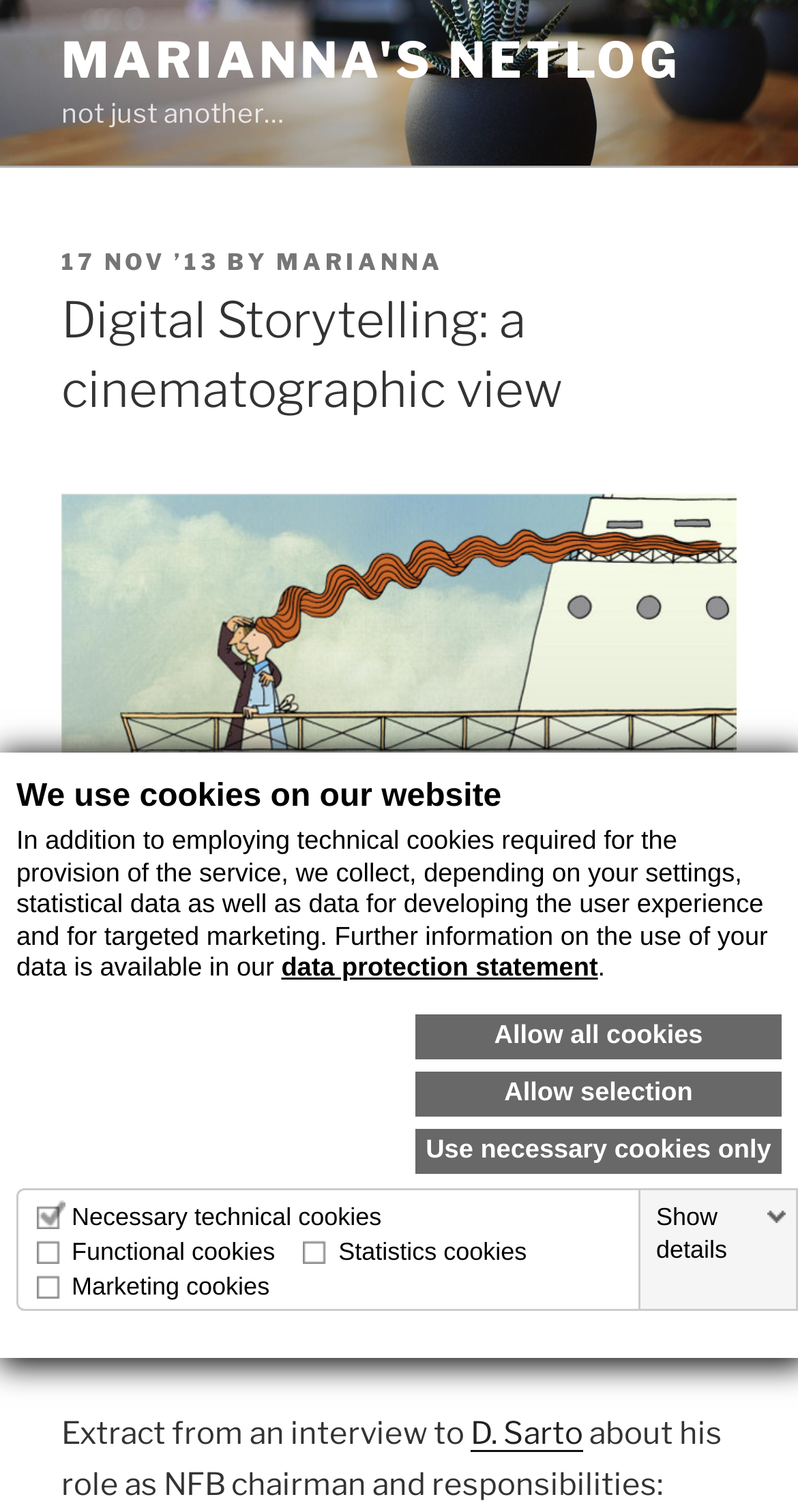Locate the primary heading on the webpage and return its text.

Digital Storytelling: a cinematographic view